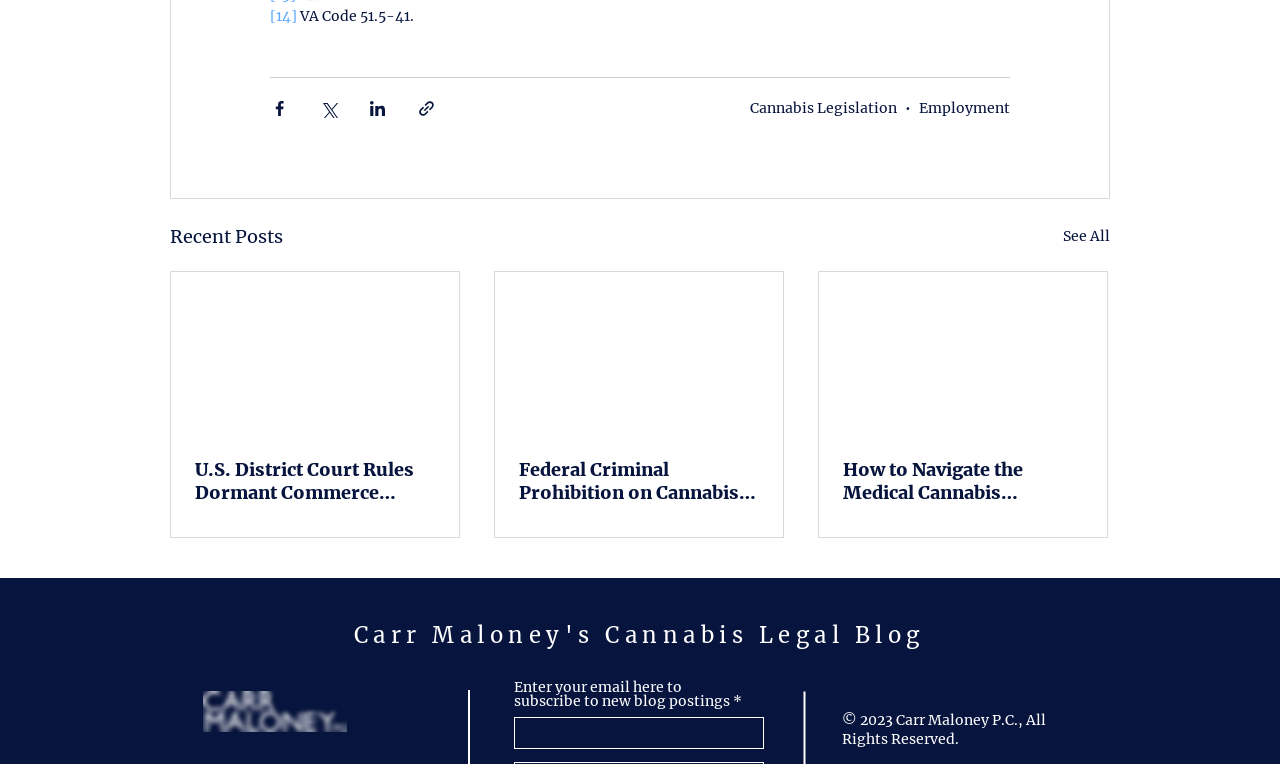Please determine the bounding box coordinates for the element that should be clicked to follow these instructions: "Visit Carr Maloney's Cannabis Legal Blog".

[0.276, 0.813, 0.722, 0.849]